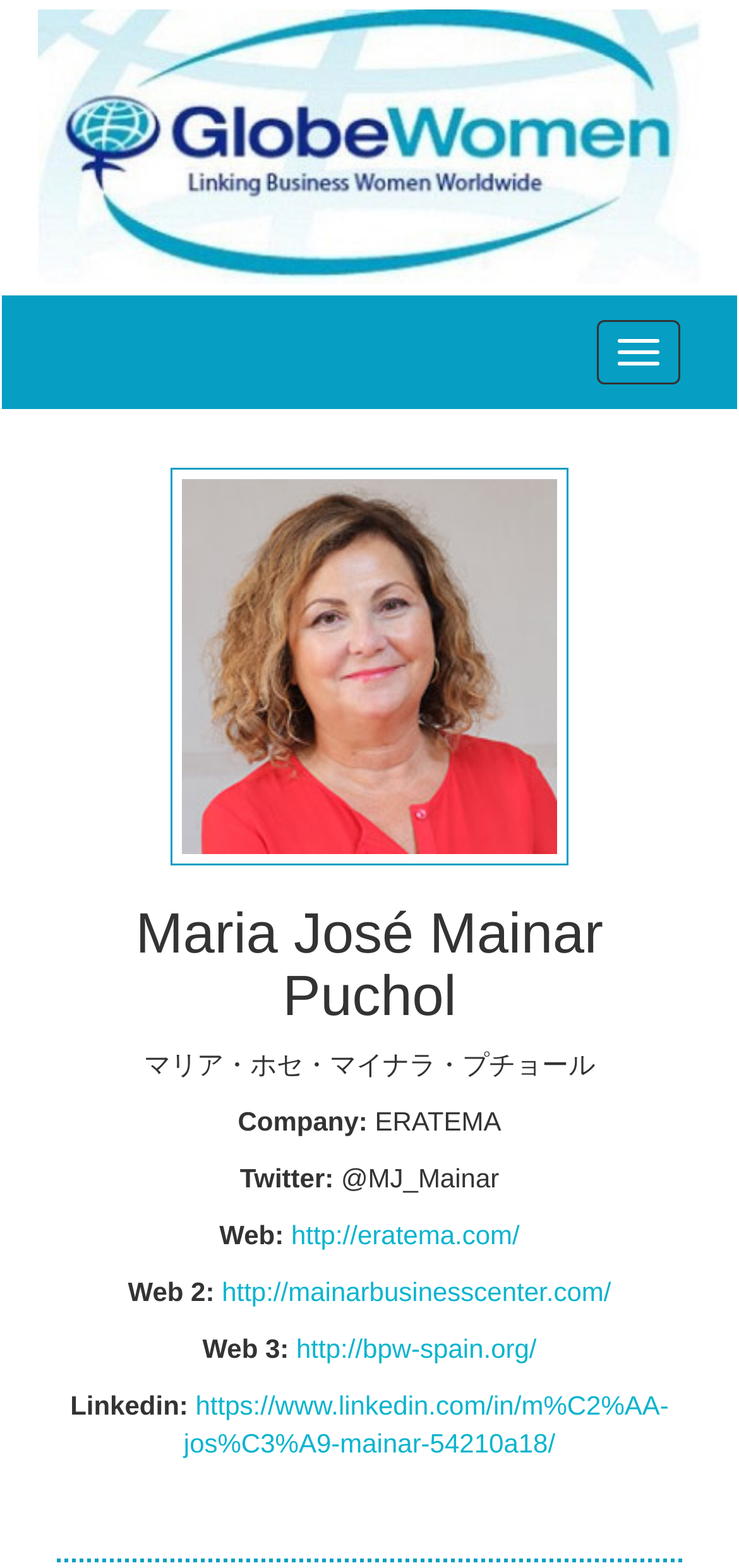Using floating point numbers between 0 and 1, provide the bounding box coordinates in the format (top-left x, top-left y, bottom-right x, bottom-right y). Locate the UI element described here: Toggle navigation

[0.808, 0.204, 0.921, 0.245]